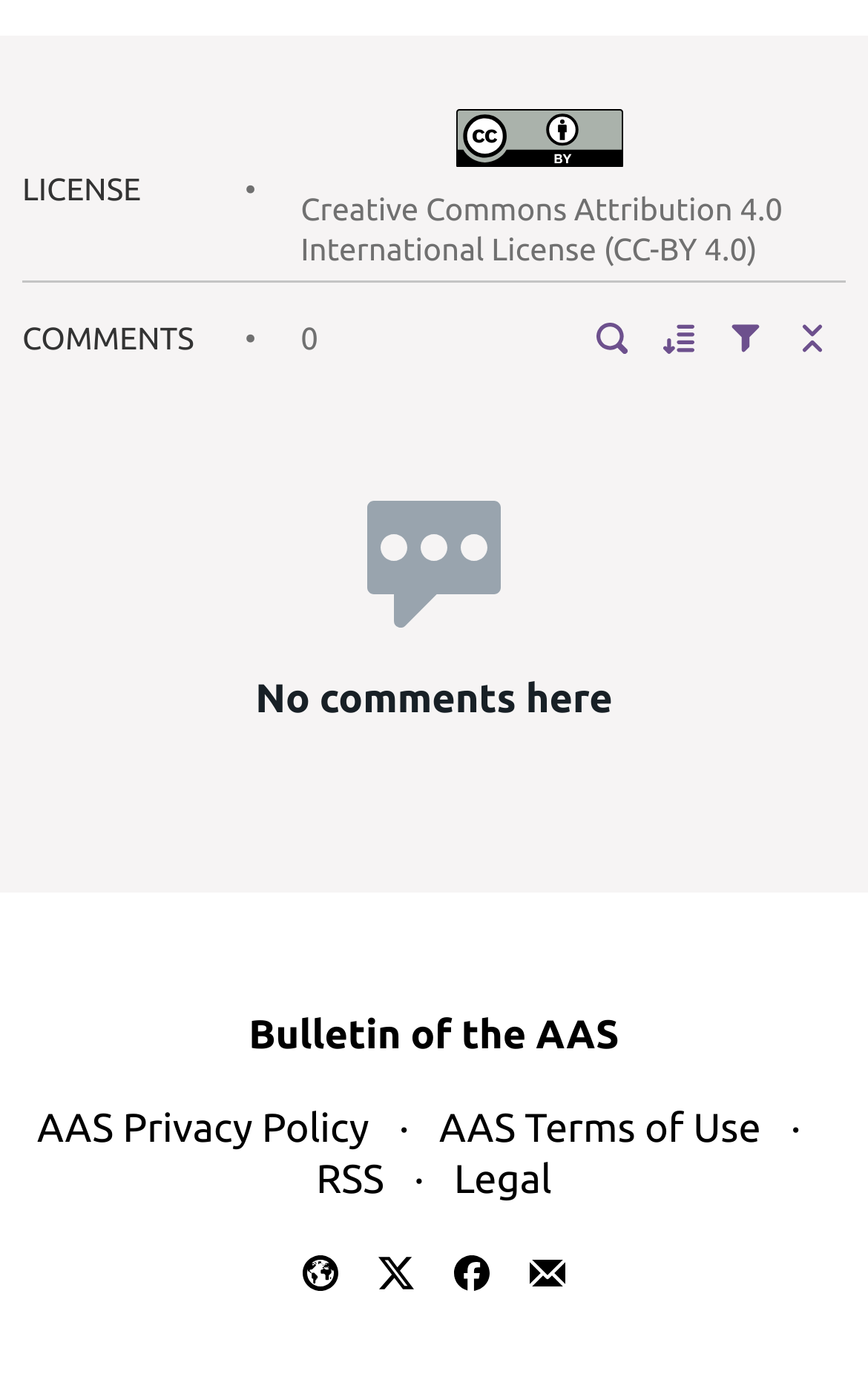How many comments are there?
Refer to the screenshot and respond with a concise word or phrase.

0